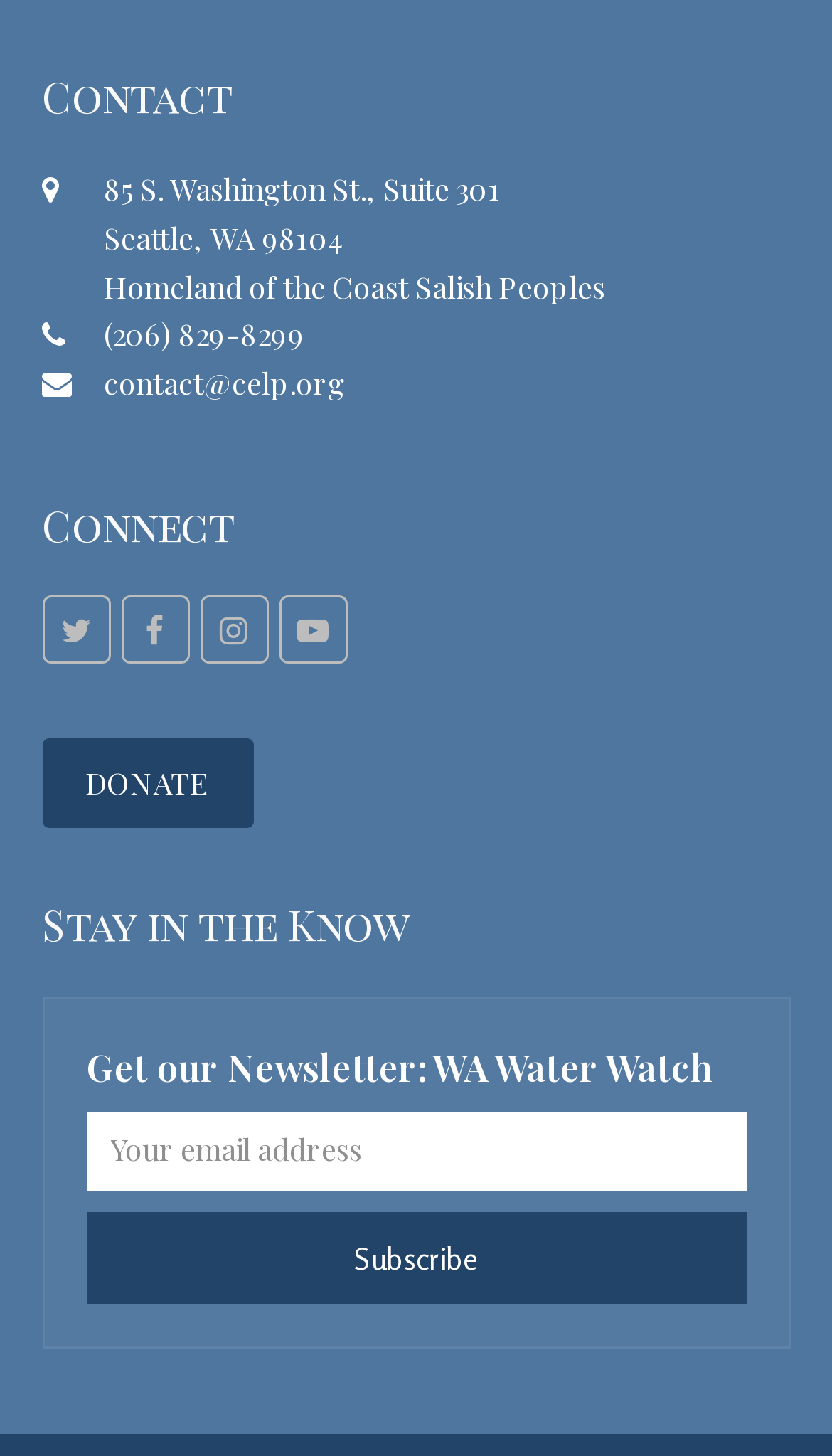Specify the bounding box coordinates of the element's area that should be clicked to execute the given instruction: "Go to News section". The coordinates should be four float numbers between 0 and 1, i.e., [left, top, right, bottom].

None